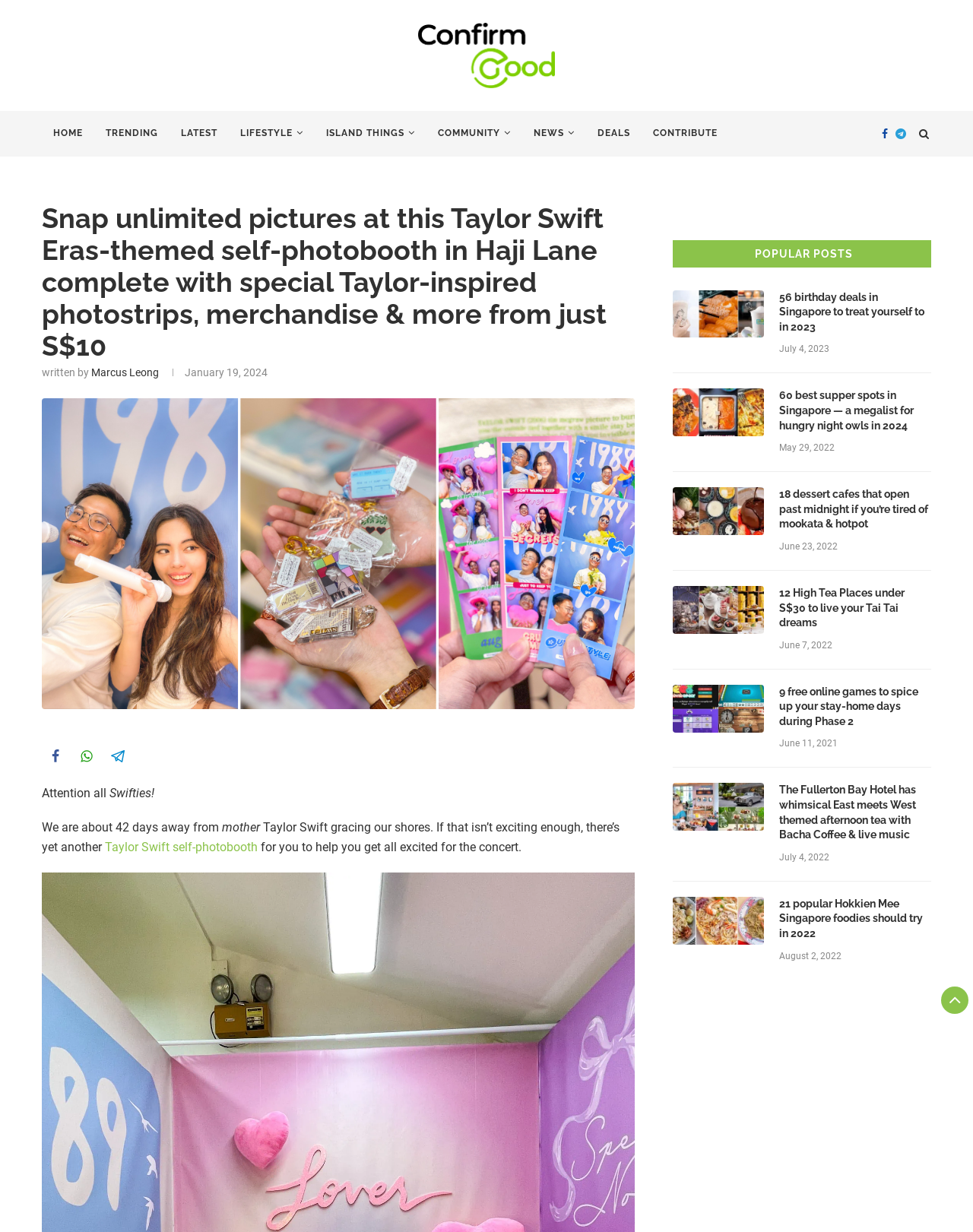Please find the bounding box coordinates of the element that needs to be clicked to perform the following instruction: "Read the '56 birthday deals in Singapore to treat yourself to in 2023' post". The bounding box coordinates should be four float numbers between 0 and 1, represented as [left, top, right, bottom].

[0.691, 0.235, 0.785, 0.274]